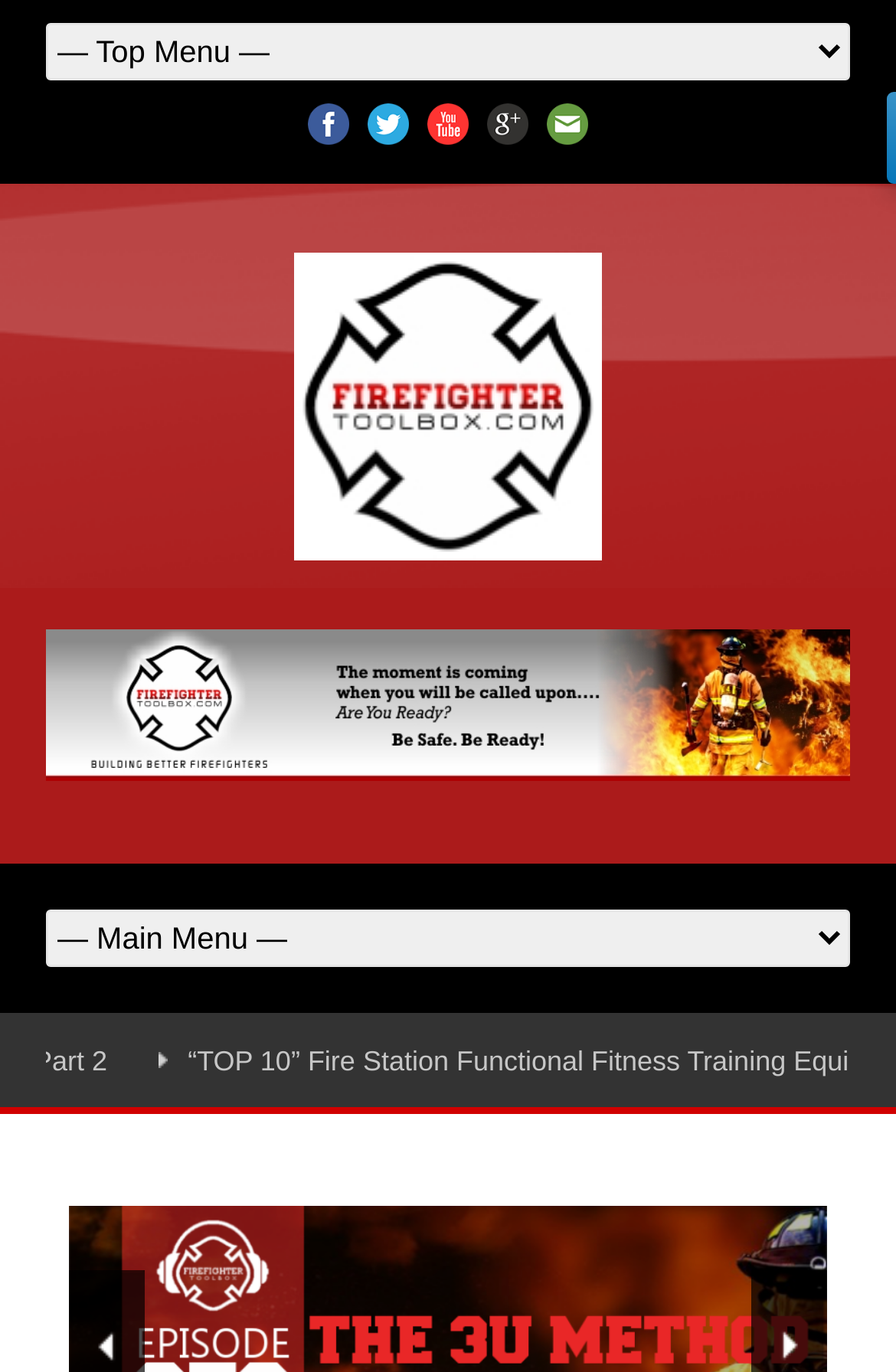Pinpoint the bounding box coordinates of the element that must be clicked to accomplish the following instruction: "Read more about the current episode". The coordinates should be in the format of four float numbers between 0 and 1, i.e., [left, top, right, bottom].

[0.328, 0.184, 0.672, 0.408]